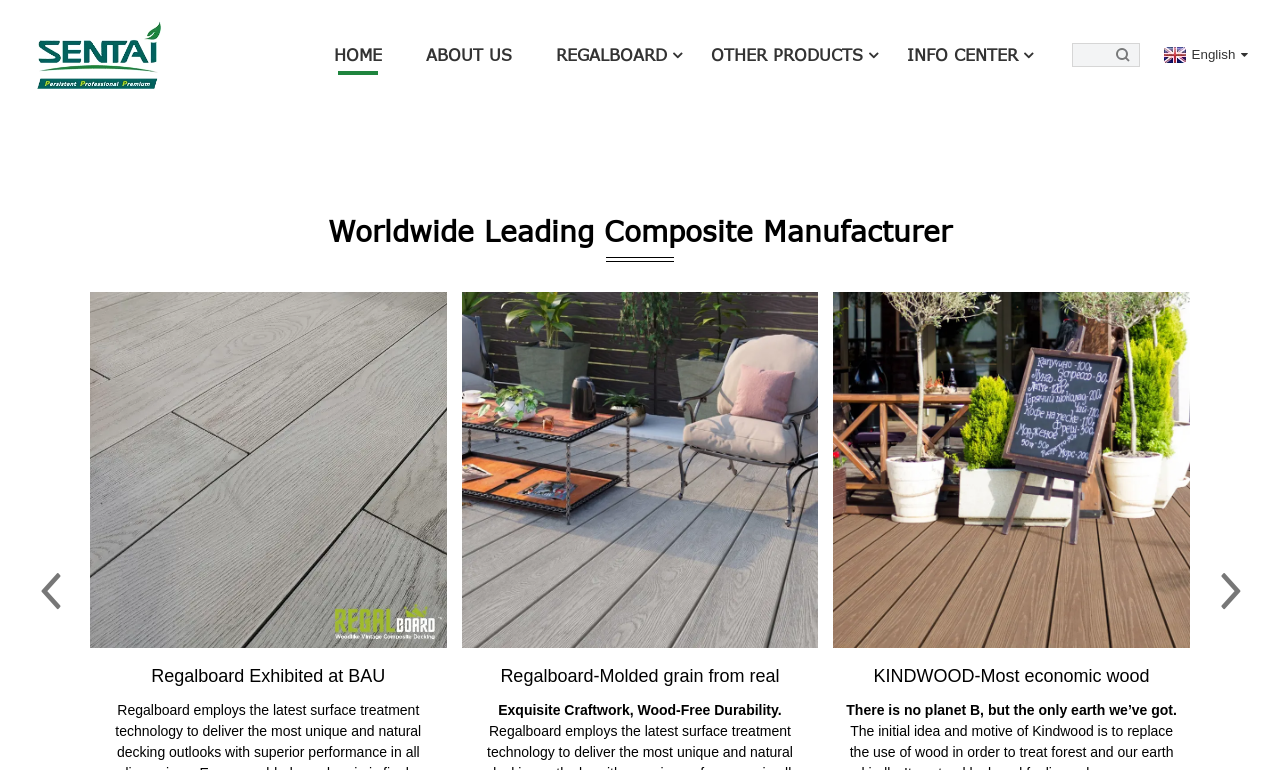Generate the text content of the main heading of the webpage.

Worldwide Leading Composite Manufacturer